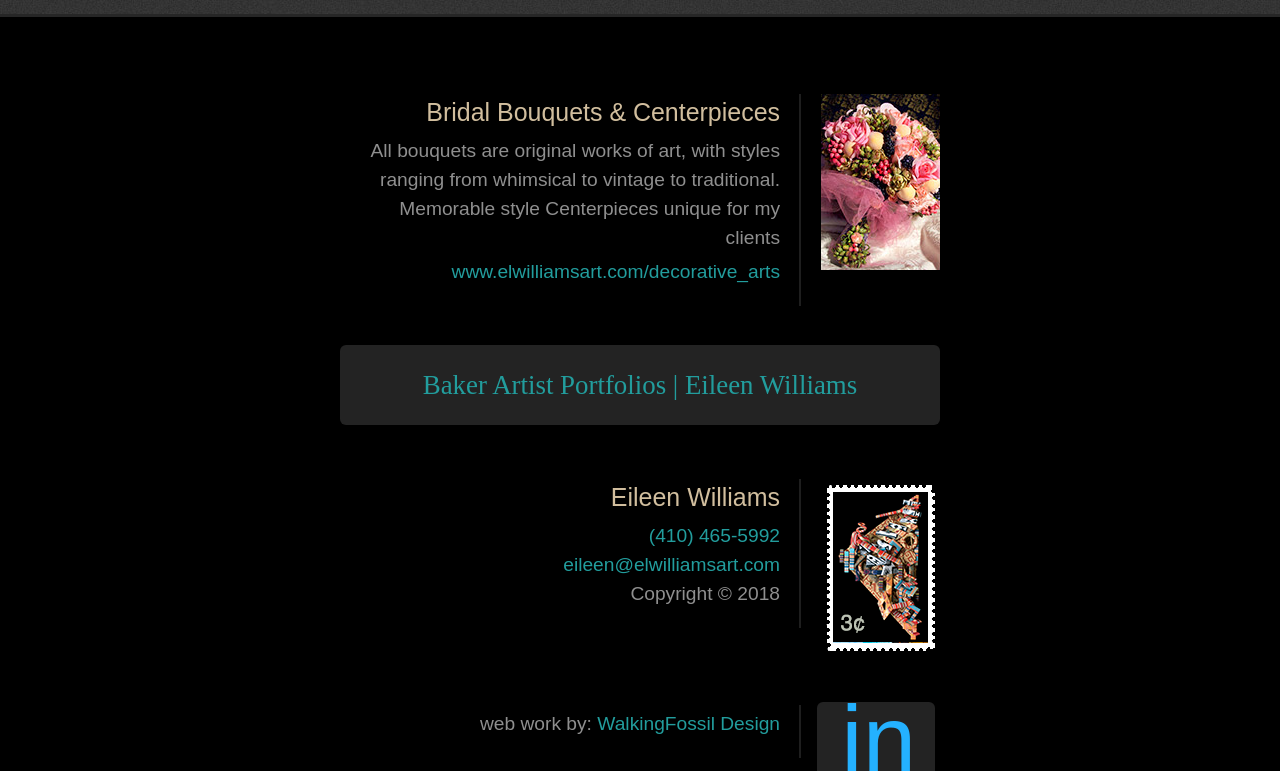How many contact methods are provided for Eileen Williams?
Answer the question with a detailed explanation, including all necessary information.

The webpage provides three contact methods for Eileen Williams: a phone number, an email address, and a link to send an email.